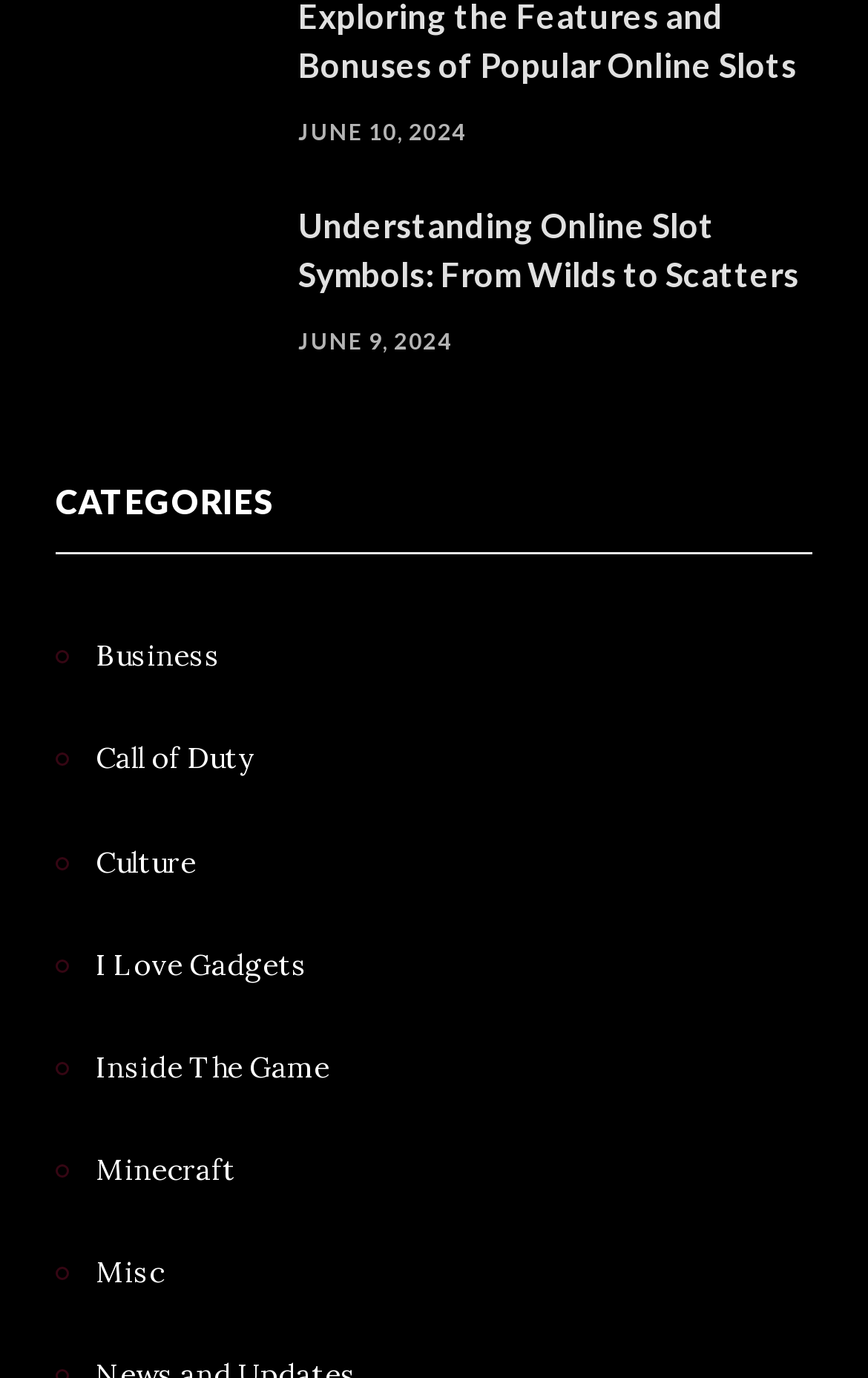Please mark the bounding box coordinates of the area that should be clicked to carry out the instruction: "read article posted on June 10, 2024".

[0.344, 0.085, 0.537, 0.105]